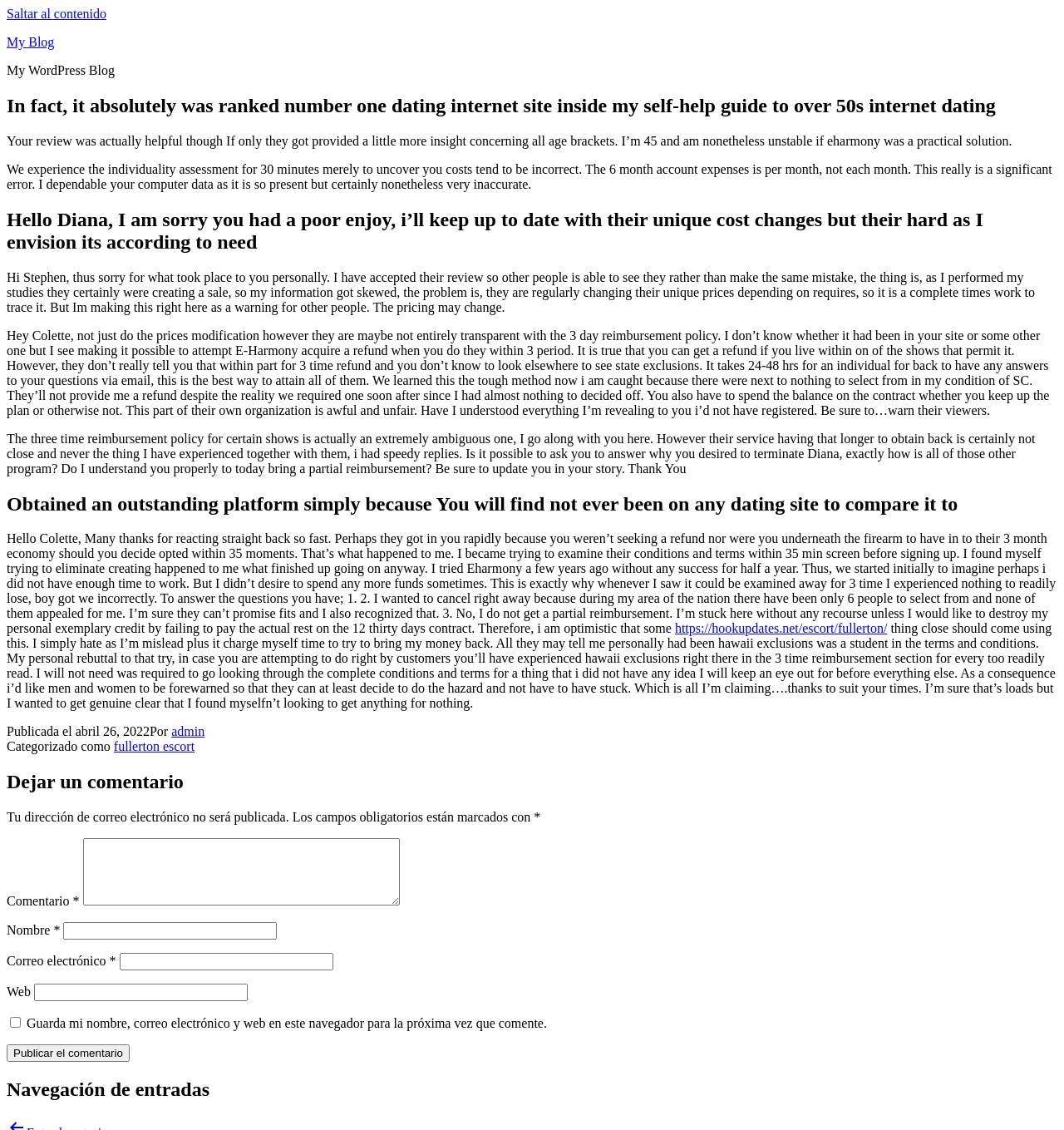Please study the image and answer the question comprehensively:
What is the topic of the blog post?

Based on the content of the blog post, it appears to be discussing the author's experience with the Eharmony dating site, including their review of the site and responses to comments from other users.